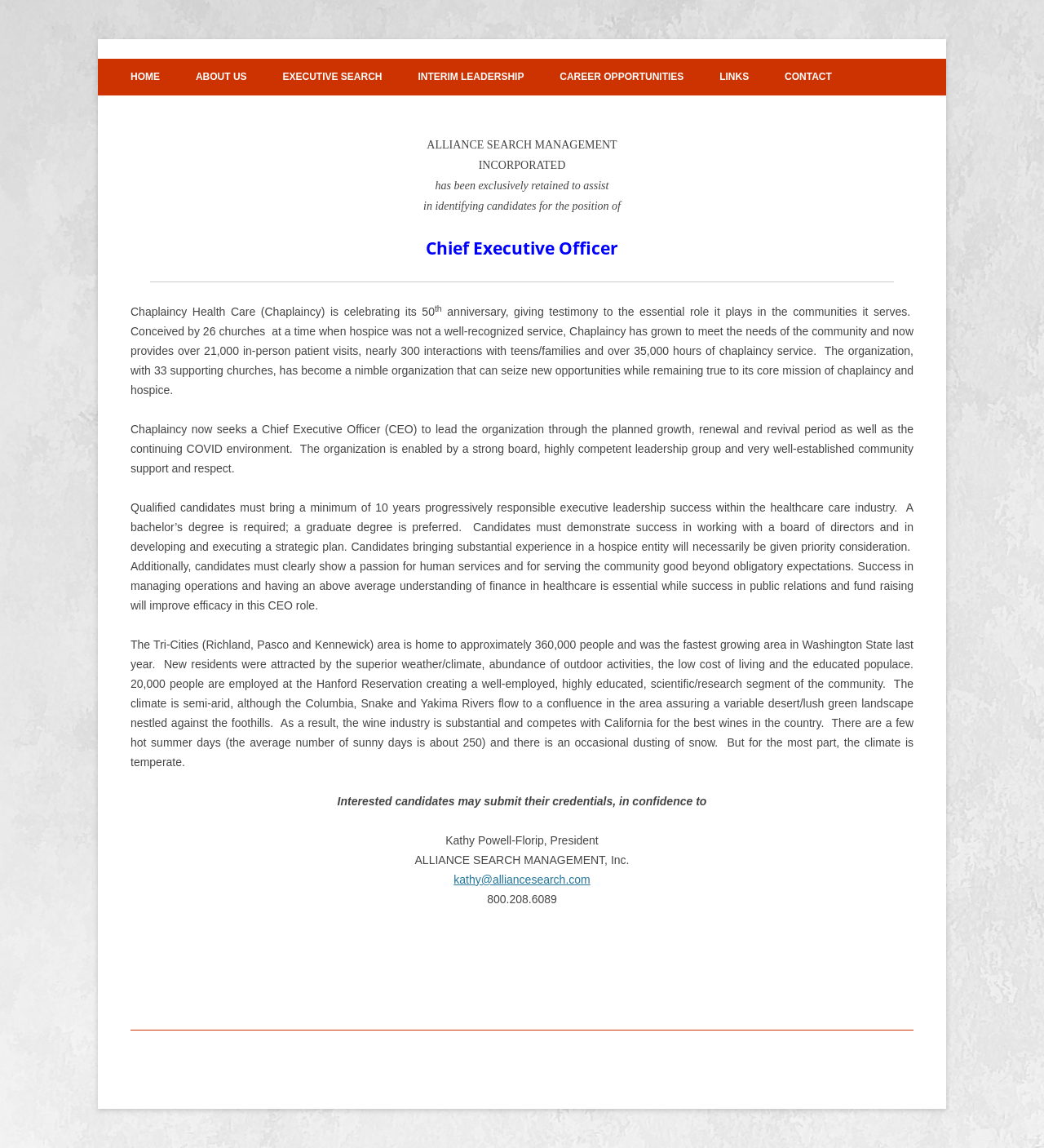Provide an in-depth caption for the contents of the webpage.

The webpage is about Alliance Search Management, Inc., a company that provides executive search services. At the top of the page, there is a heading with the company name, followed by a link to skip to the content. Below this, there is a navigation menu with links to different sections of the website, including "HOME", "ABOUT US", "EXECUTIVE SEARCH", "INTERIM LEADERSHIP", "CAREER OPPORTUNITIES", "LINKS", and "CONTACT".

The main content of the page is an article about a job opening for a Chief Executive Officer (CEO) at Chaplaincy Health Care. The article is divided into several sections, with headings and paragraphs of text. The first section introduces the organization and its history, while the second section describes the job requirements and qualifications. The third section provides information about the location of the job, the Tri-Cities area in Washington State.

Throughout the article, there are several blocks of text with different font sizes and styles, indicating headings and paragraphs. The text is well-organized and easy to read, with clear headings and concise language. At the bottom of the page, there is a section with contact information, including an email address and phone number, for interested candidates to submit their credentials.

There are no images on the page, but there are several links to other sections of the website and to external email addresses. The overall layout of the page is clean and organized, with clear headings and concise text.